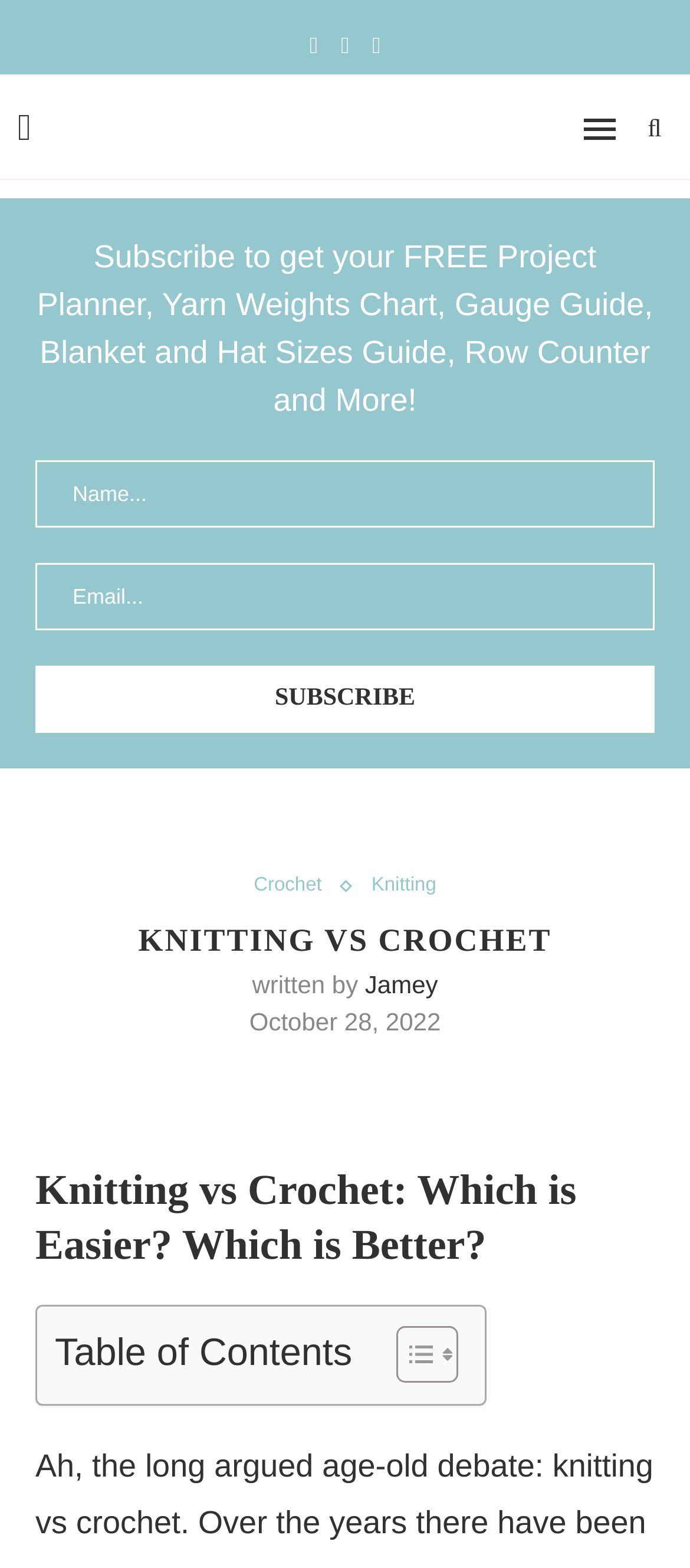What is the author of the article?
Use the information from the image to give a detailed answer to the question.

I found the author's name 'Jamey' mentioned below the heading 'KNITTING VS CROCHET' along with the date of publication.